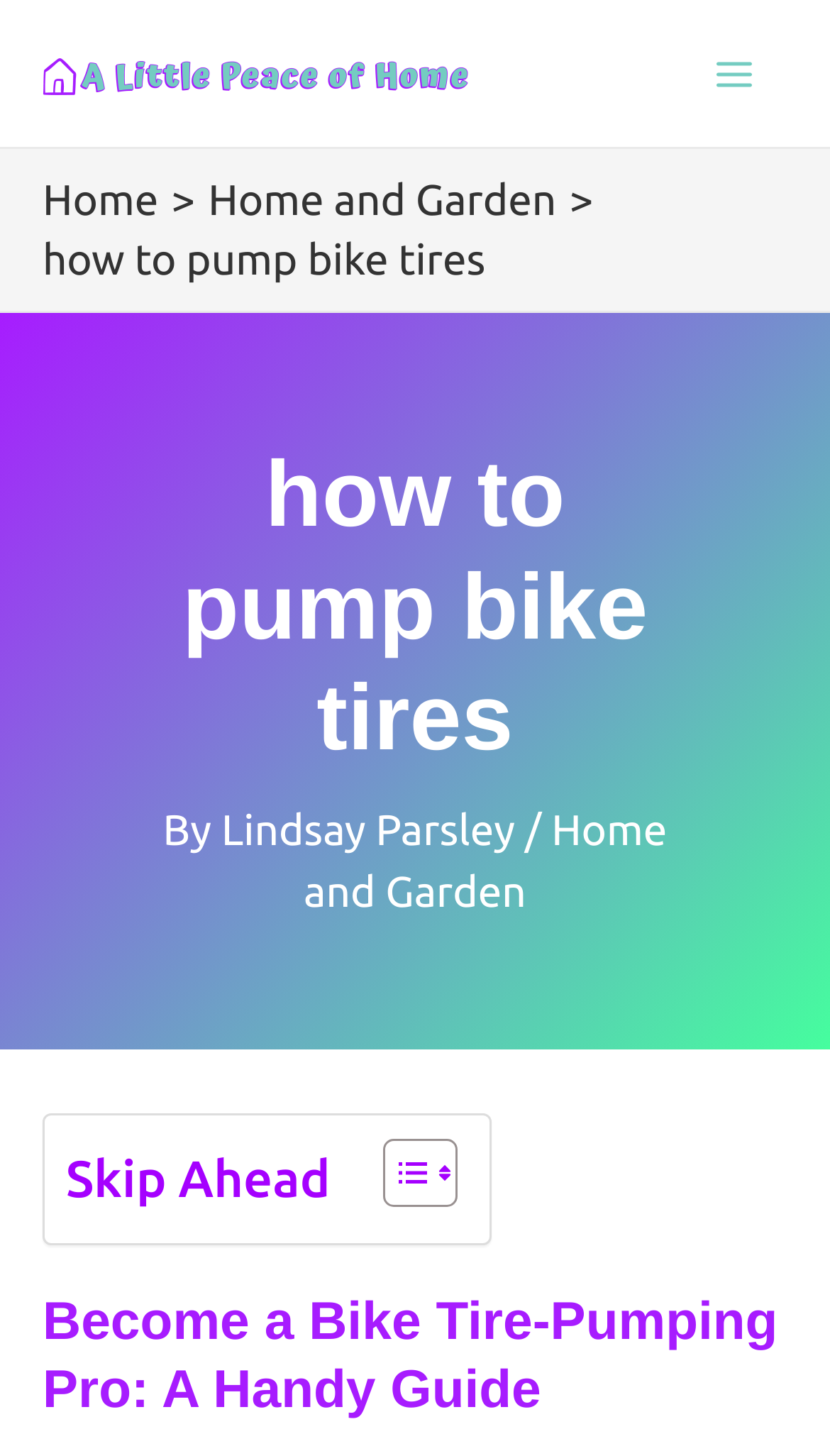What is the name of the website?
Provide a comprehensive and detailed answer to the question.

I determined the name of the website by looking at the logo at the top left corner of the webpage, which is an image with the text 'a little peace of home logo'.